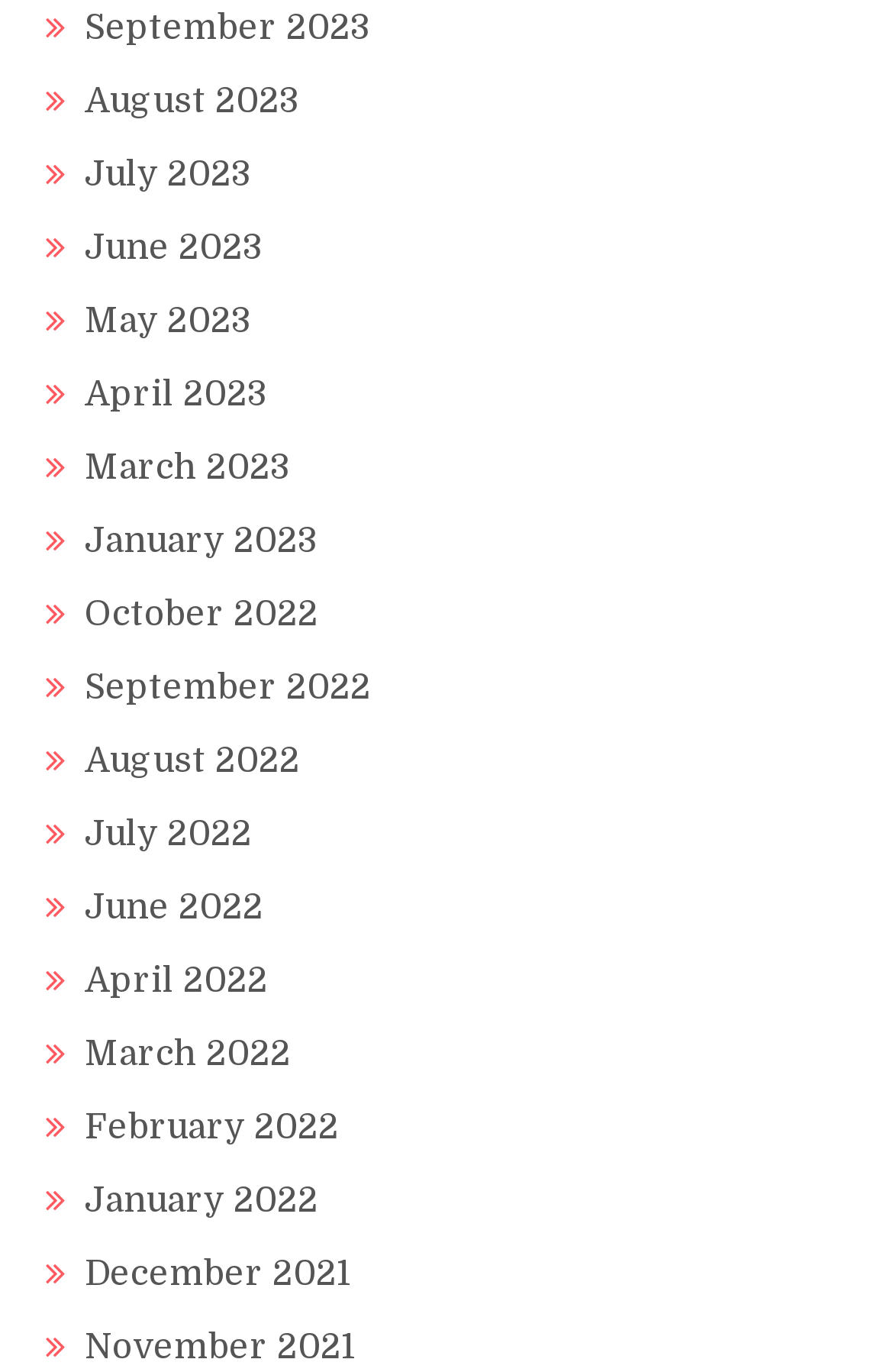Find the bounding box coordinates of the element you need to click on to perform this action: 'Browse November 2021'. The coordinates should be represented by four float values between 0 and 1, in the format [left, top, right, bottom].

[0.095, 0.966, 0.4, 0.996]